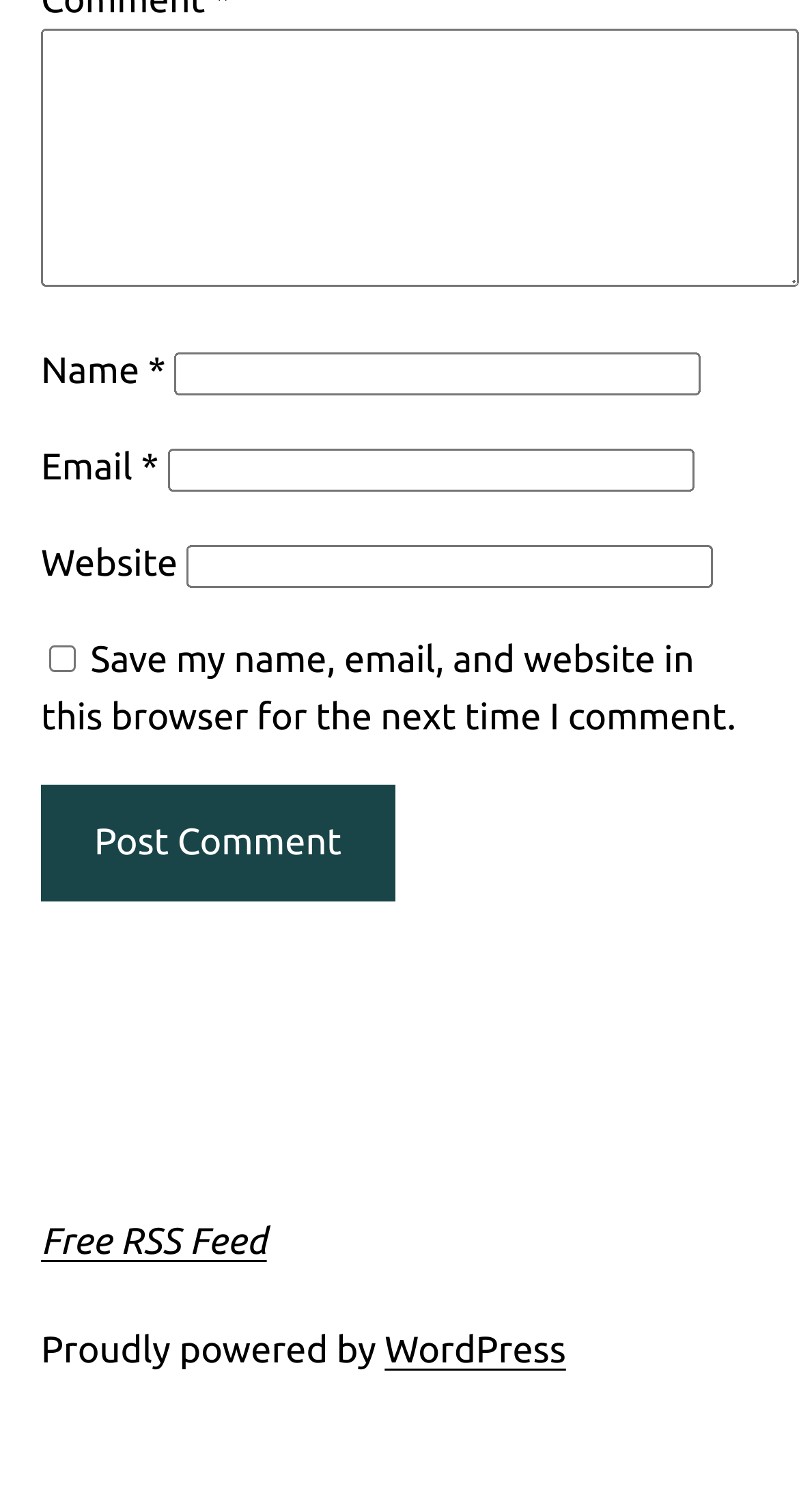Based on the provided description, "WordPress", find the bounding box of the corresponding UI element in the screenshot.

[0.481, 0.879, 0.708, 0.906]